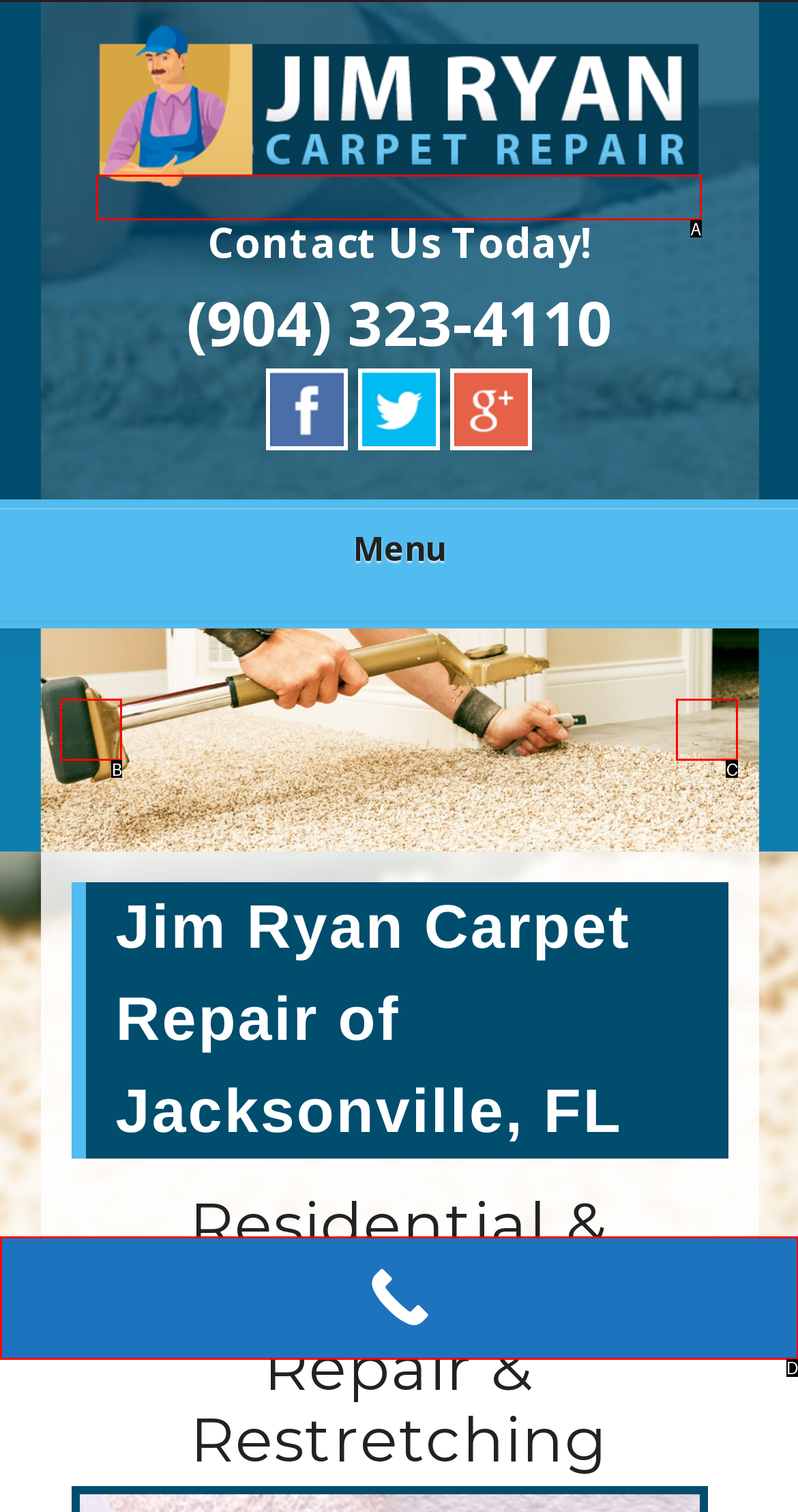Select the letter that corresponds to this element description: parent_node: JIM RYAN CARPET REPAIR
Answer with the letter of the correct option directly.

A